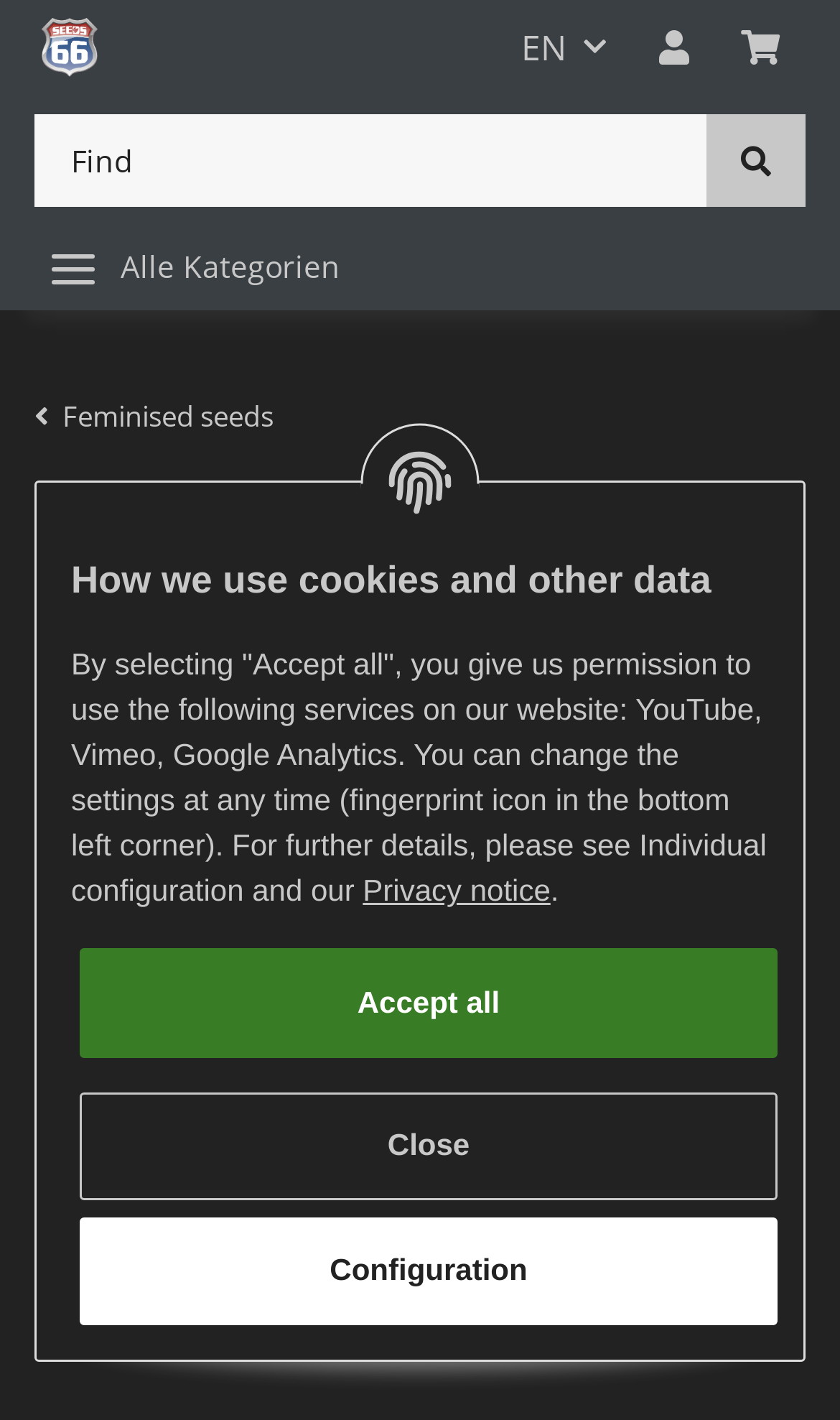Locate the bounding box coordinates of the clickable element to fulfill the following instruction: "Toggle navigation". Provide the coordinates as four float numbers between 0 and 1 in the format [left, top, right, bottom].

[0.0, 0.158, 1.0, 0.218]